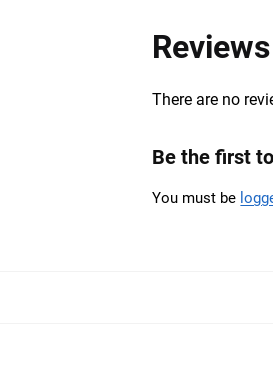Generate an elaborate caption for the given image.

The image displays a section emphasizing the absence of reviews for a product, inviting visitors to be the first to leave feedback. Above, the heading "Reviews" is prominently displayed, indicating the purpose of this section. It states, "There are no reviews," succinctly informing potential customers that the product has yet to receive any user ratings or comments. The message encourages engagement by asking visitors to log in if they wish to share their opinions or experiences, fostering a sense of community and interaction for future customers.